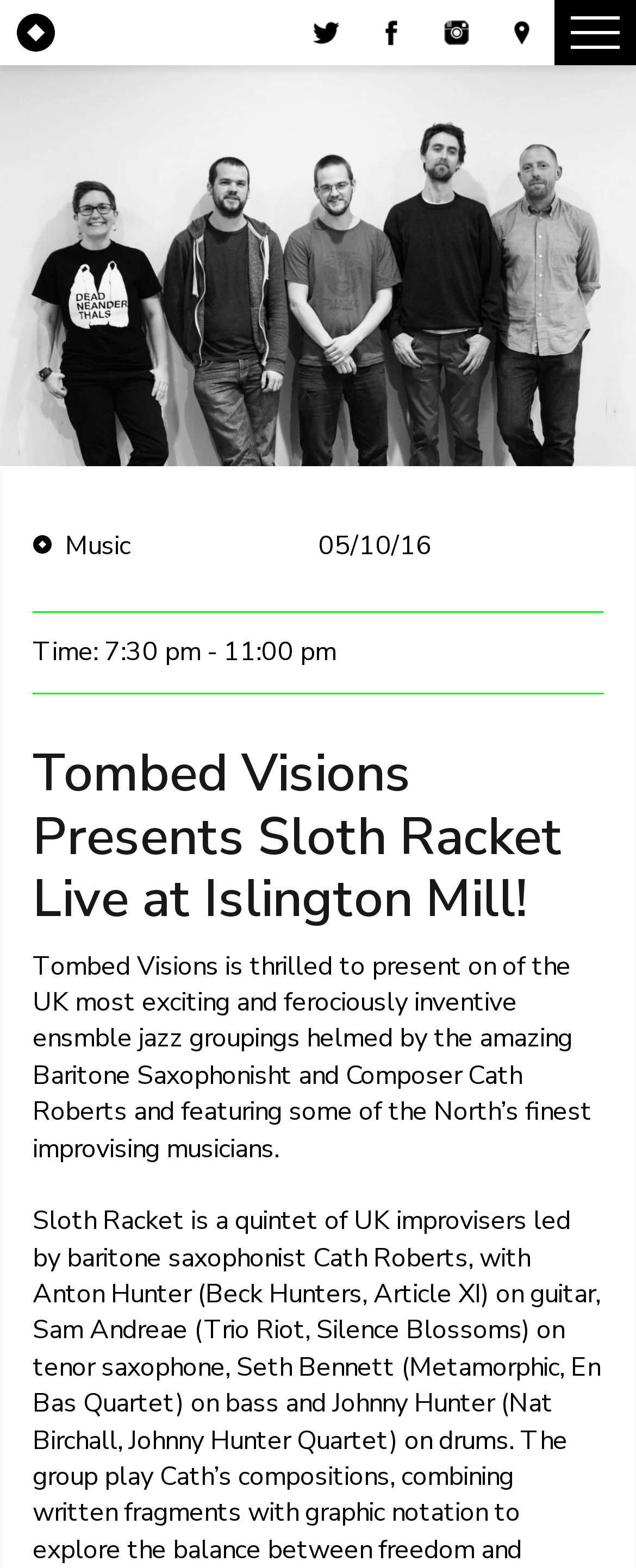Identify the bounding box coordinates of the section that should be clicked to achieve the task described: "View archives for November 2020".

None